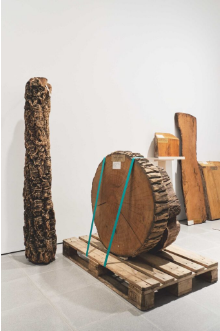Answer this question in one word or a short phrase: What material is emphasized in the installation?

Wood